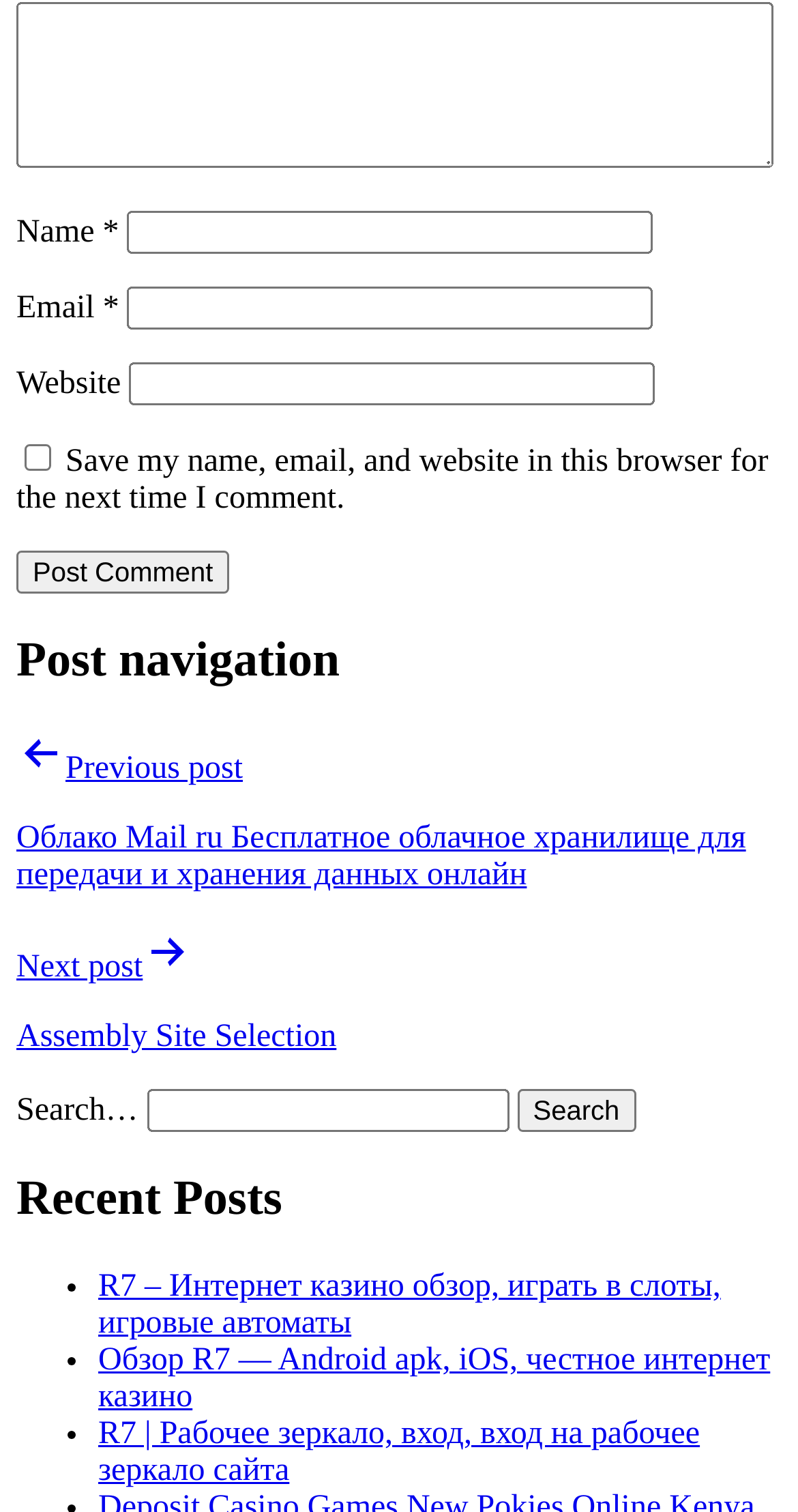Determine the bounding box coordinates for the region that must be clicked to execute the following instruction: "Search for something".

[0.183, 0.721, 0.637, 0.749]